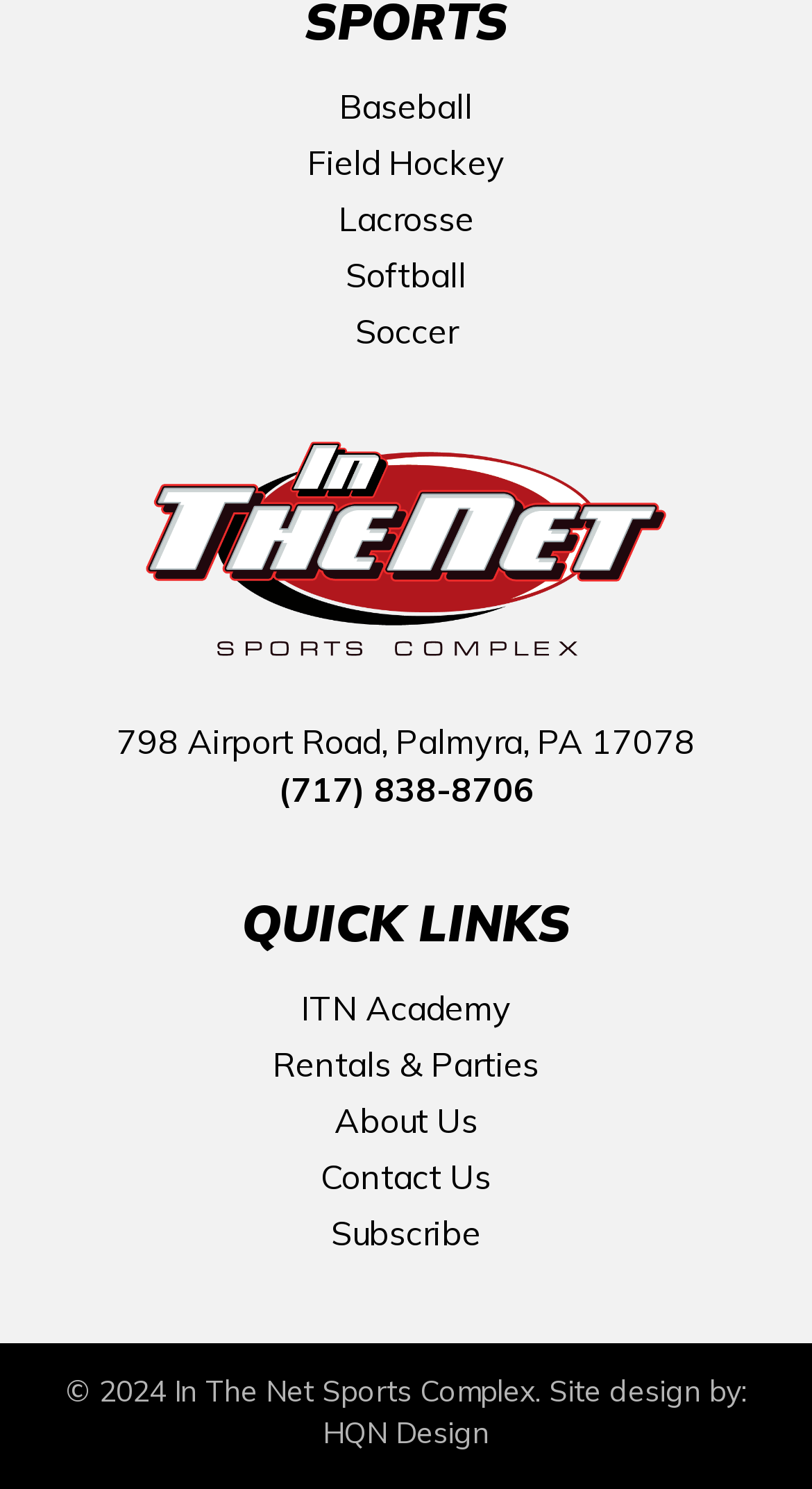Identify the bounding box coordinates of the region I need to click to complete this instruction: "visit HQN Design".

[0.397, 0.95, 0.603, 0.975]